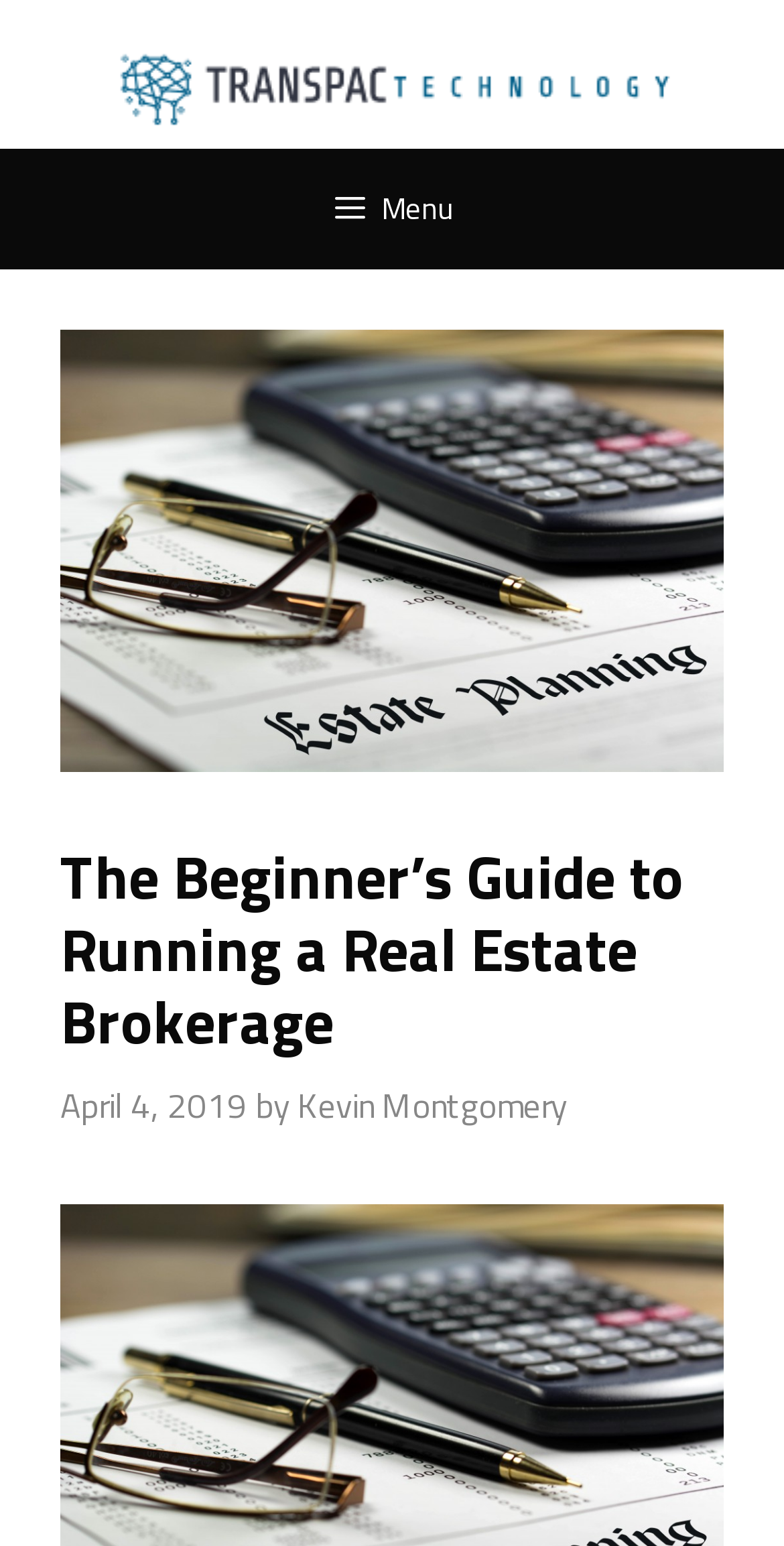What is the date of the article?
Using the image as a reference, give an elaborate response to the question.

I looked at the time element within the HeaderAsNonLandmark element, which has a child StaticText element with the text 'April 4, 2019'. This is likely to be the date of the article.